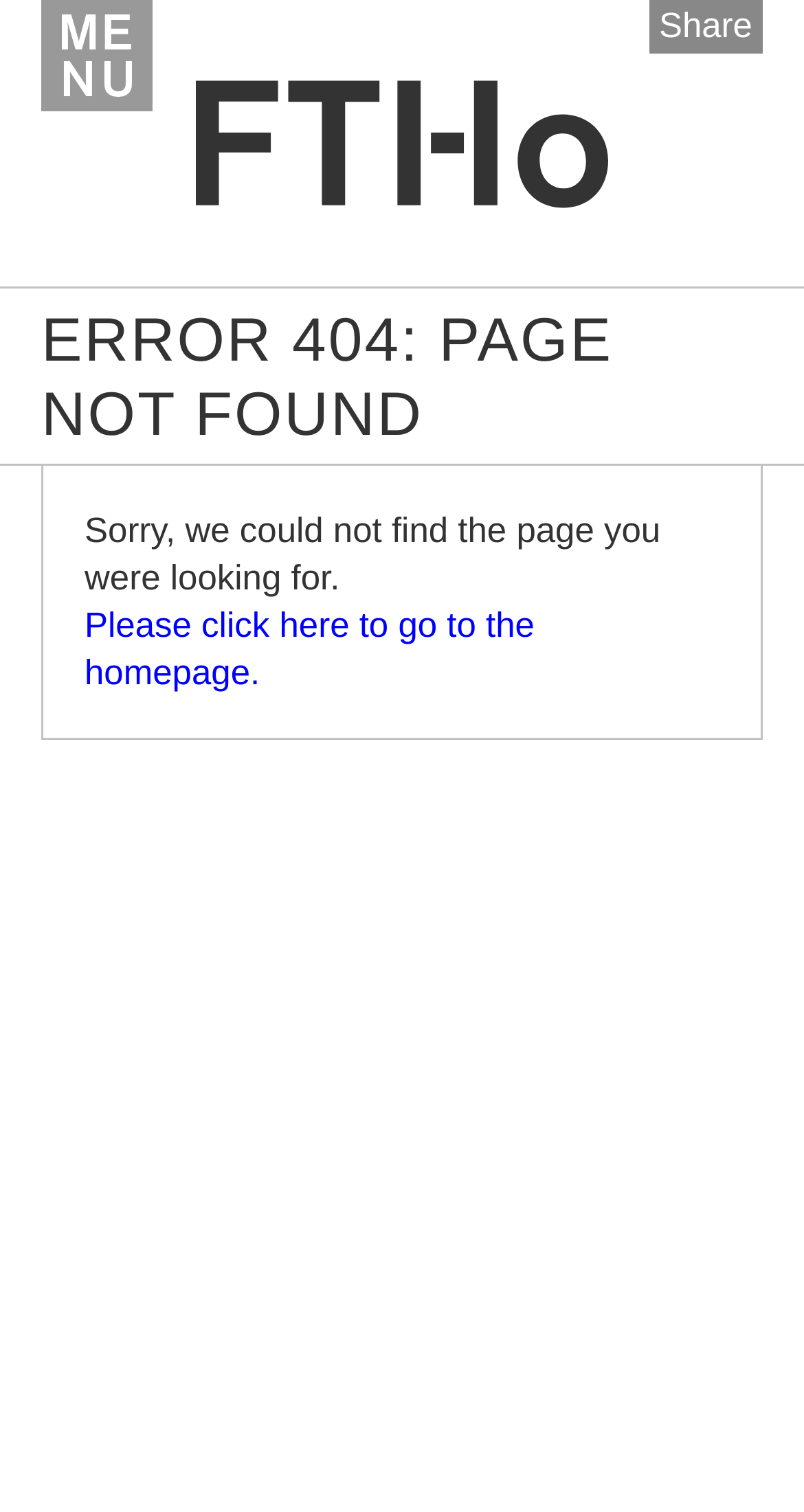Find the bounding box of the UI element described as: "Toggle menu". The bounding box coordinates should be given as four float values between 0 and 1, i.e., [left, top, right, bottom].

[0.051, 0.0, 0.19, 0.074]